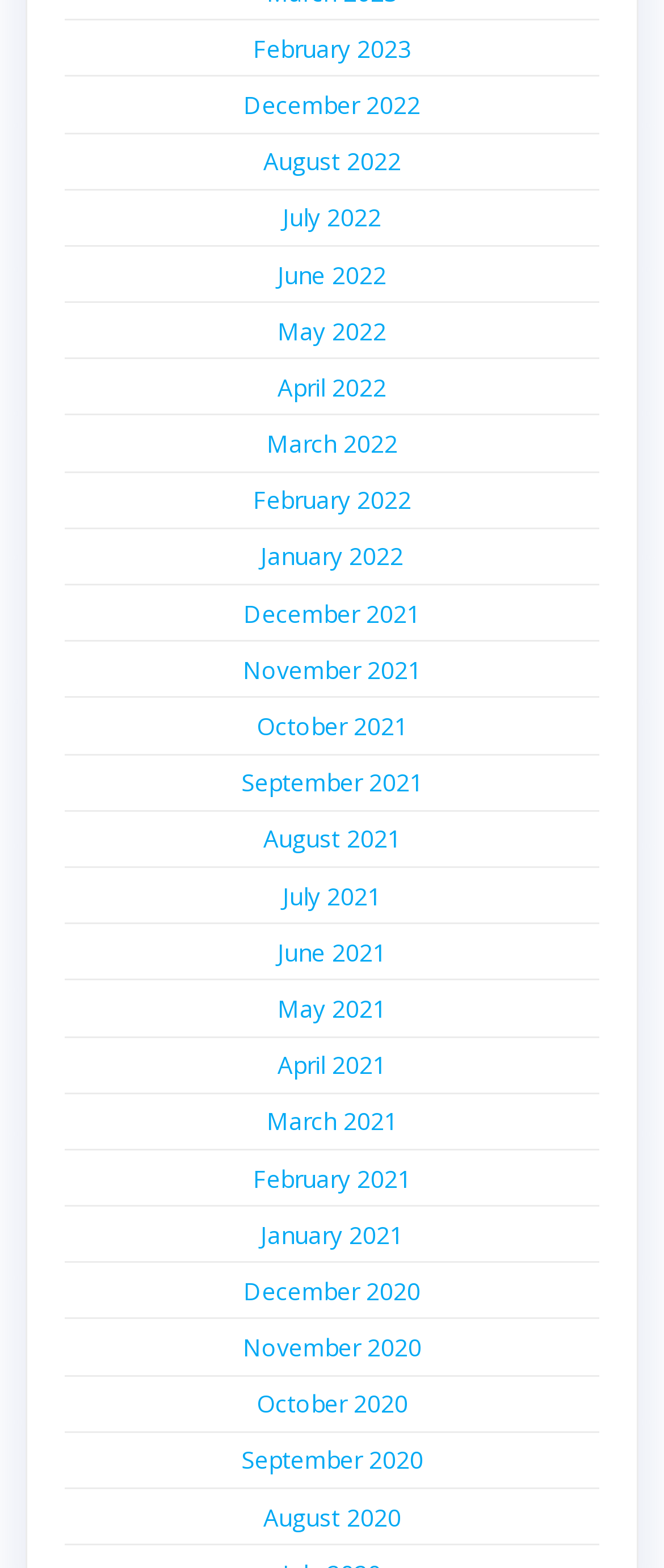Pinpoint the bounding box coordinates of the clickable area needed to execute the instruction: "check June 2022". The coordinates should be specified as four float numbers between 0 and 1, i.e., [left, top, right, bottom].

[0.418, 0.164, 0.582, 0.185]